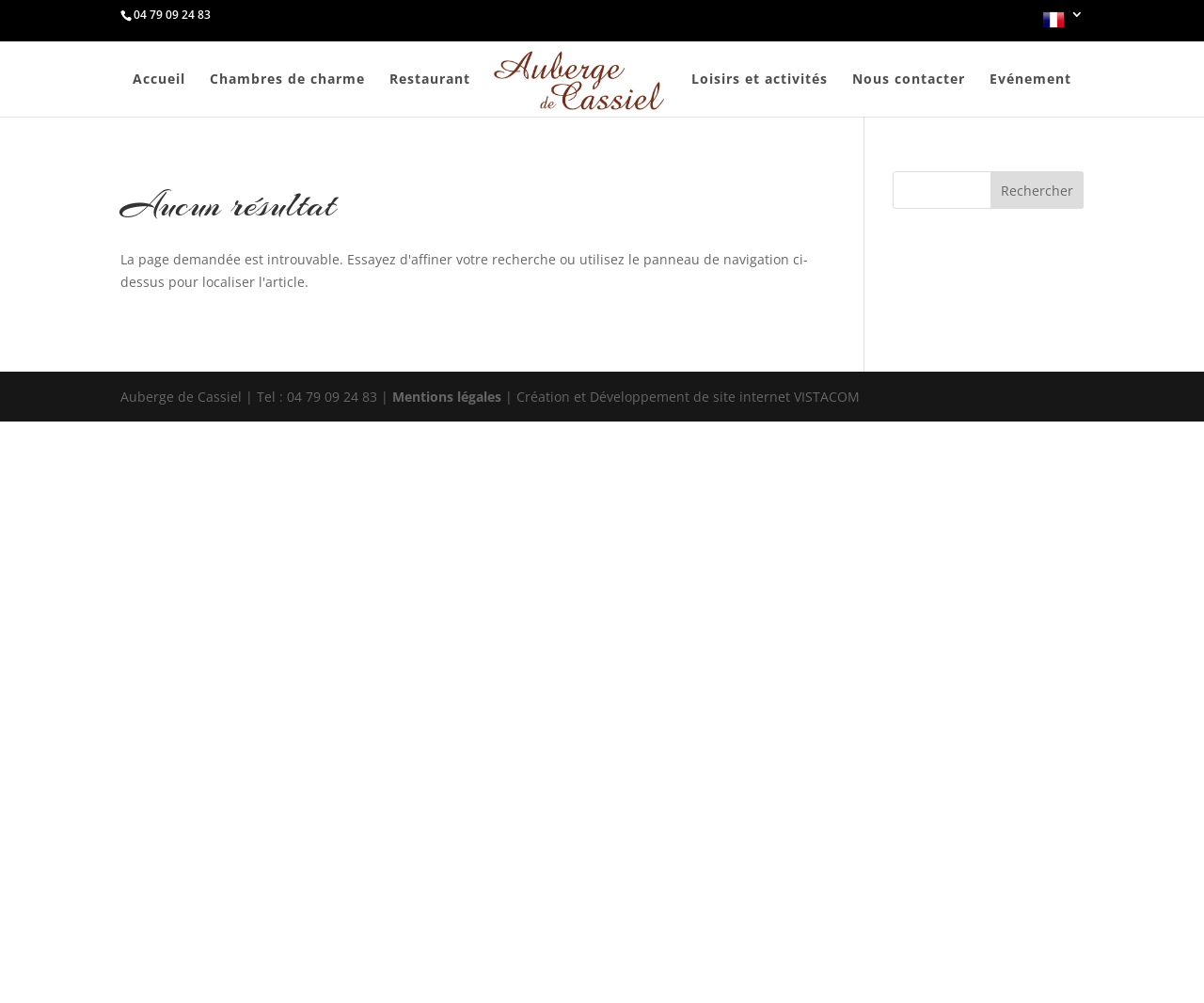What is the purpose of the button next to the search box?
Refer to the image and provide a one-word or short phrase answer.

Rechercher